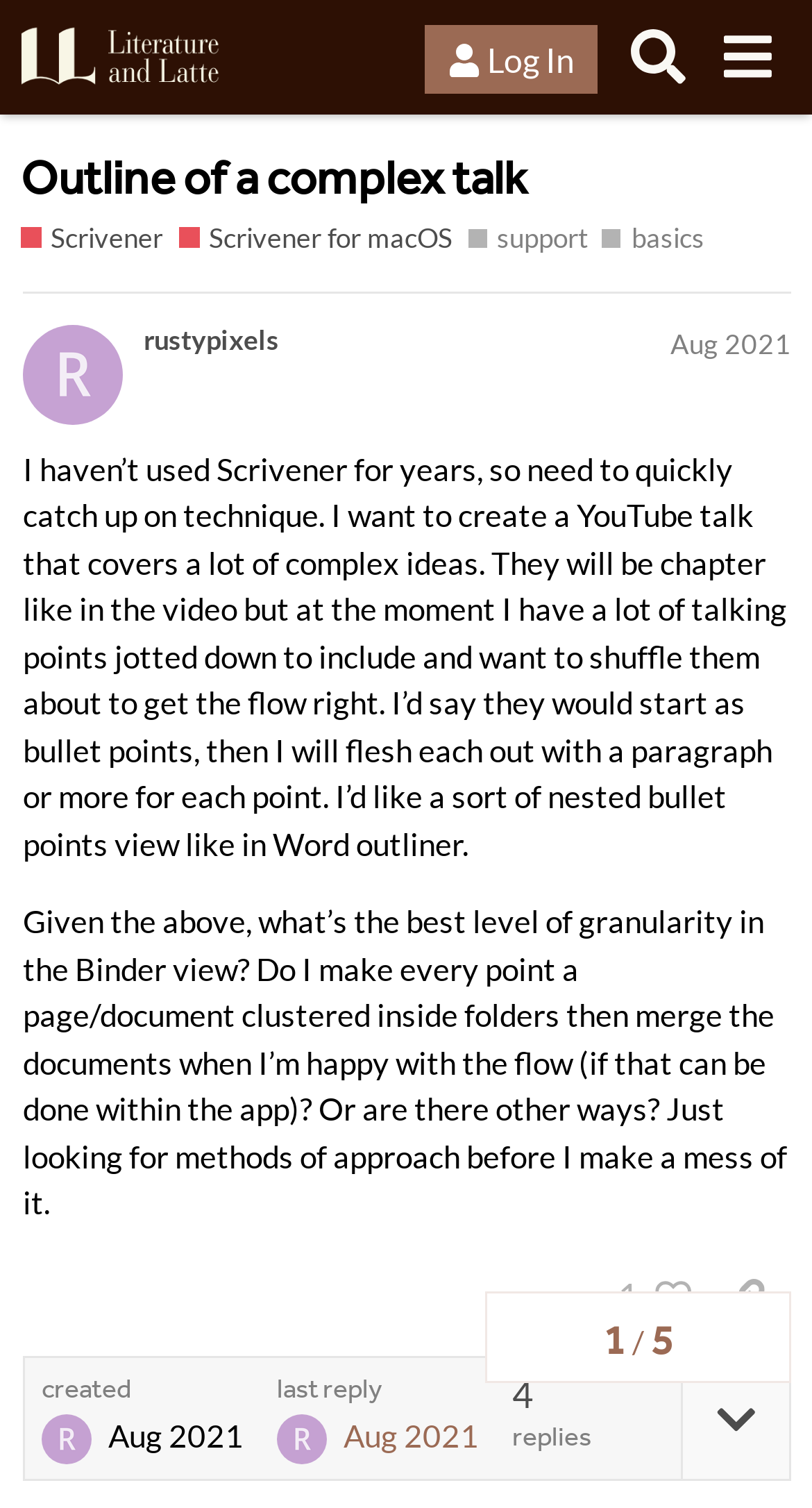Find the bounding box coordinates for the area that must be clicked to perform this action: "Log in to the forum".

[0.523, 0.017, 0.736, 0.063]